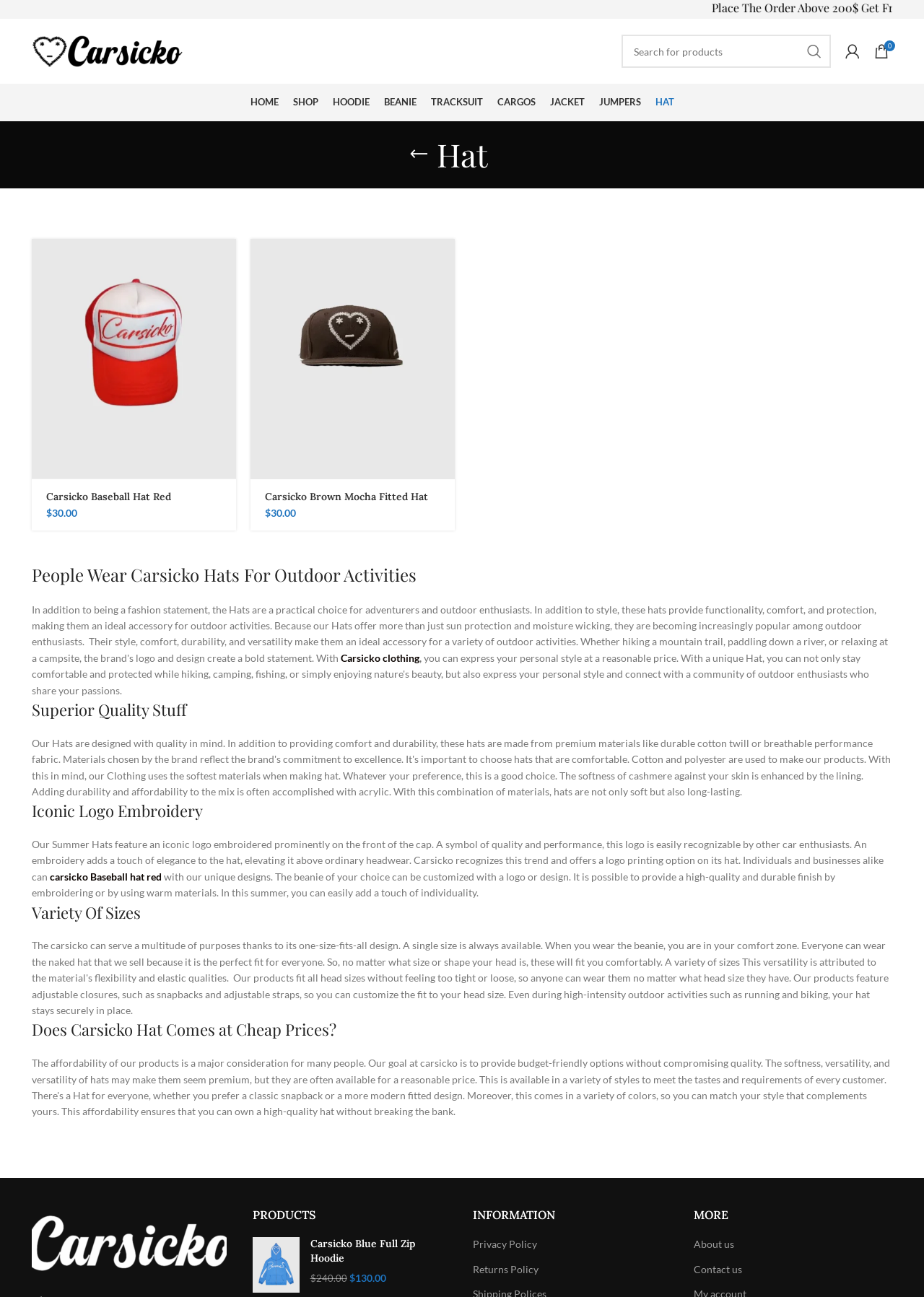Select the bounding box coordinates of the element I need to click to carry out the following instruction: "Search for products".

[0.673, 0.027, 0.899, 0.052]